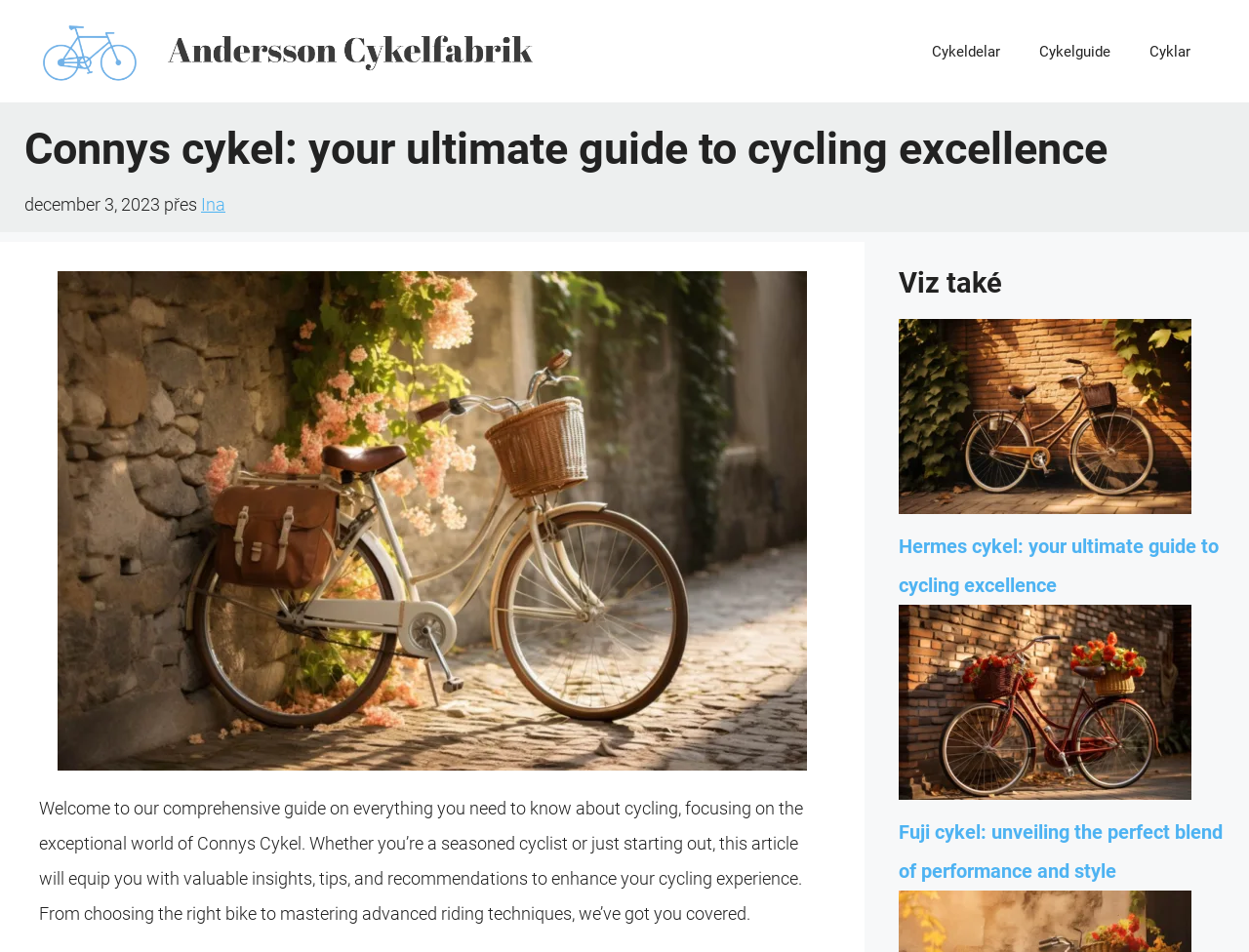Using details from the image, please answer the following question comprehensively:
What is the name of the website?

I determined the answer by looking at the banner element at the top of the webpage, which contains the text 'Andersson Cykelfabrik'.